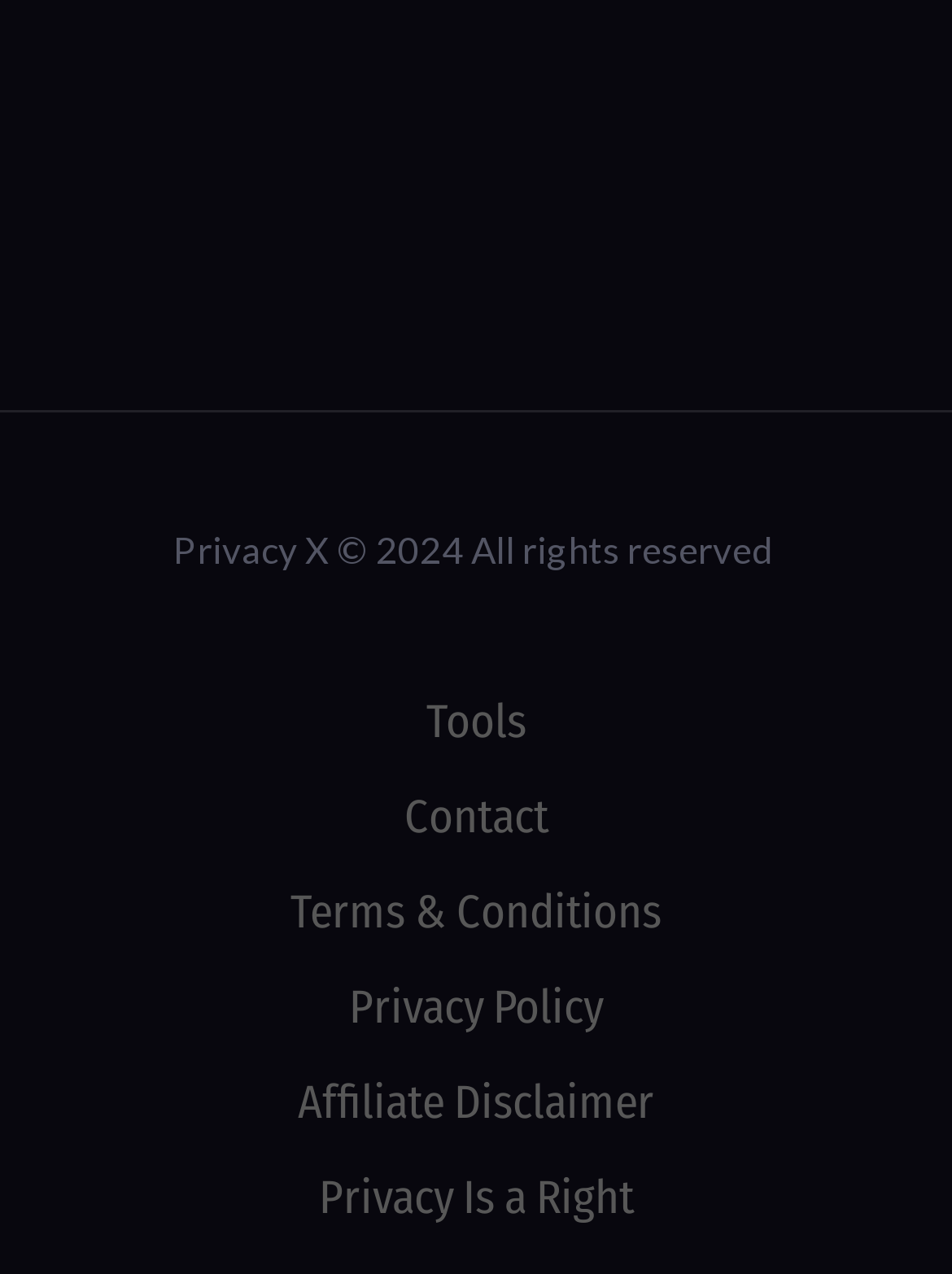How many links are under the 'Tools' heading?
Based on the screenshot, respond with a single word or phrase.

1